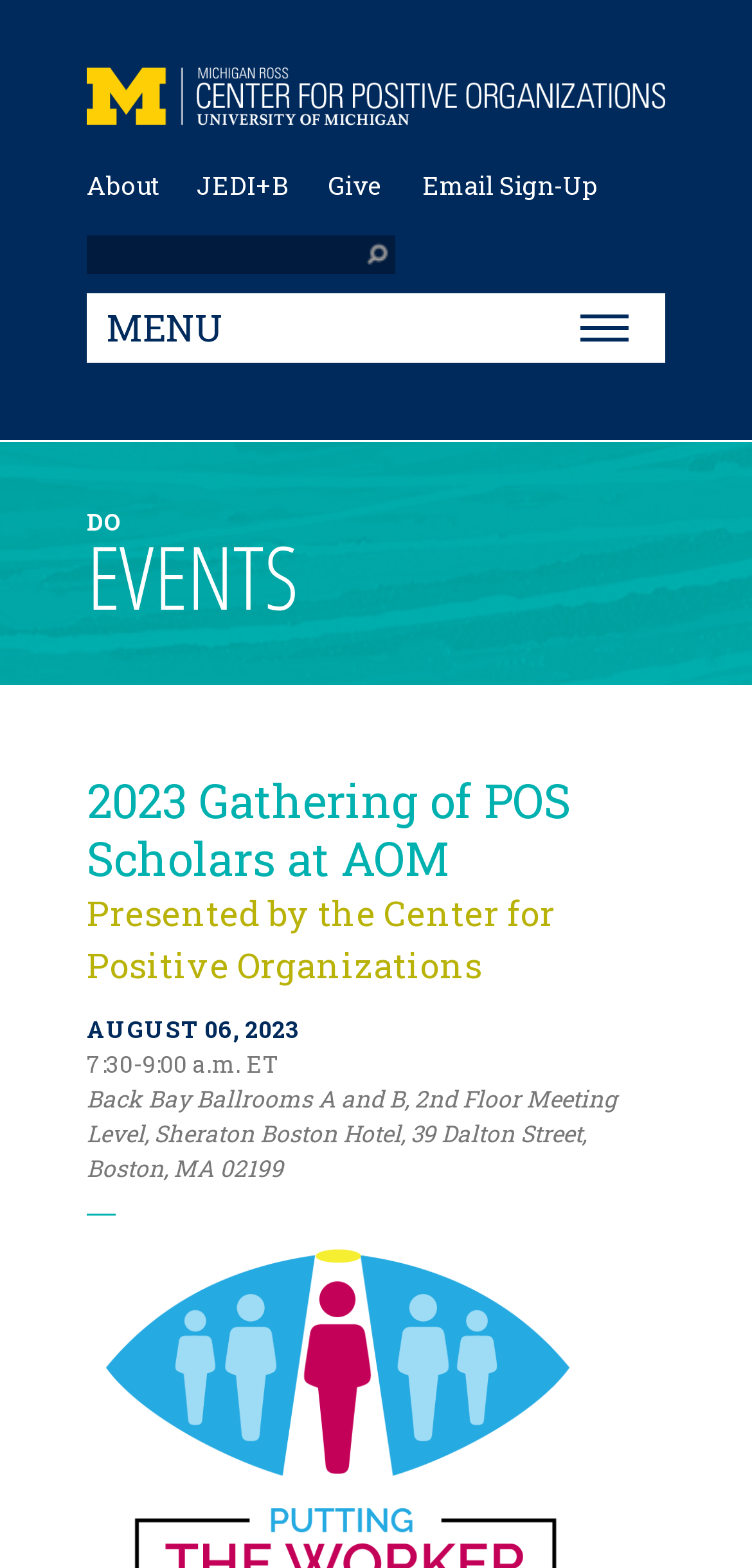What is the name of the organization presenting the event?
Please respond to the question with a detailed and thorough explanation.

I found the name of the organization by reading the text in the article section, which mentions 'Presented by the Center for Positive Organizations'.